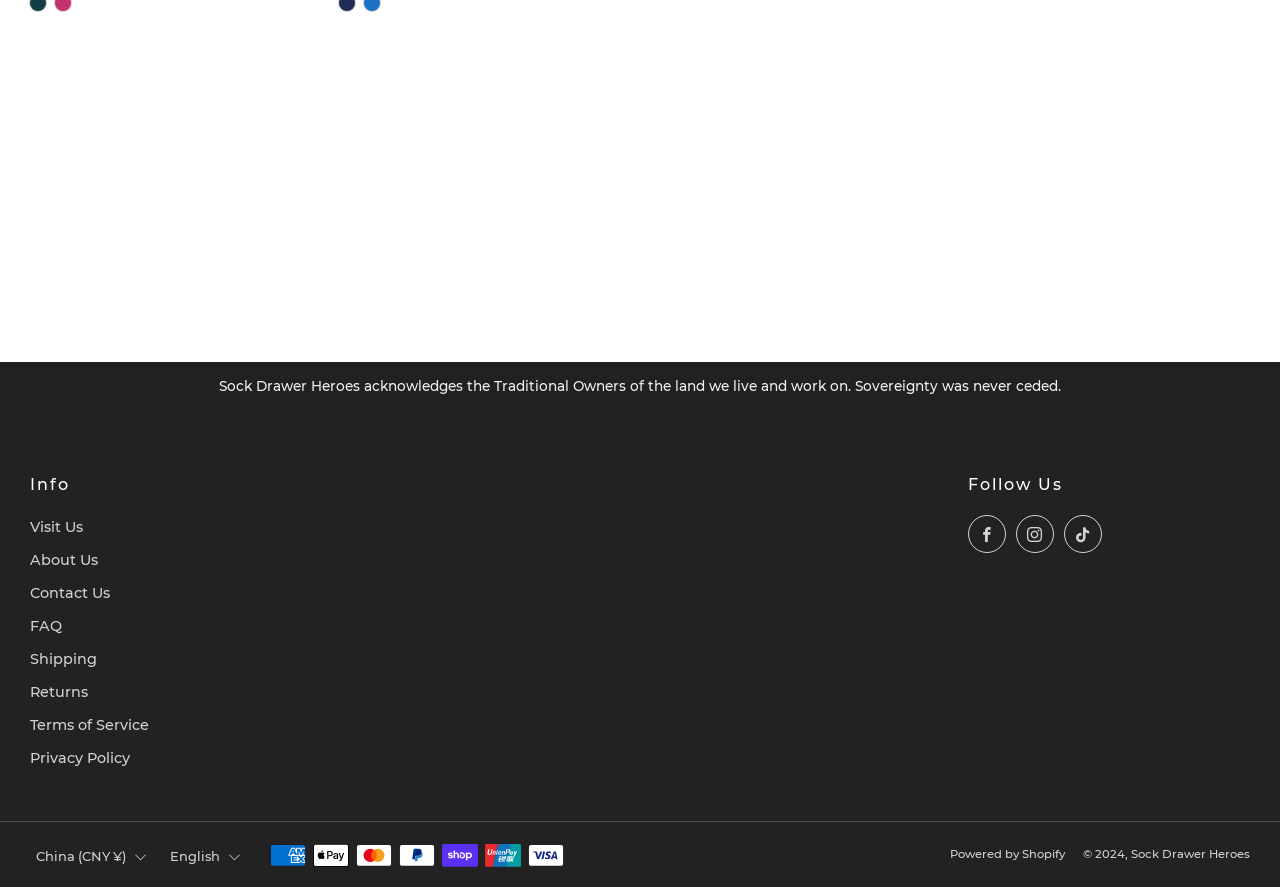Please determine the bounding box coordinates of the element to click on in order to accomplish the following task: "Follow us on Facebook". Ensure the coordinates are four float numbers ranging from 0 to 1, i.e., [left, top, right, bottom].

[0.756, 0.581, 0.786, 0.624]